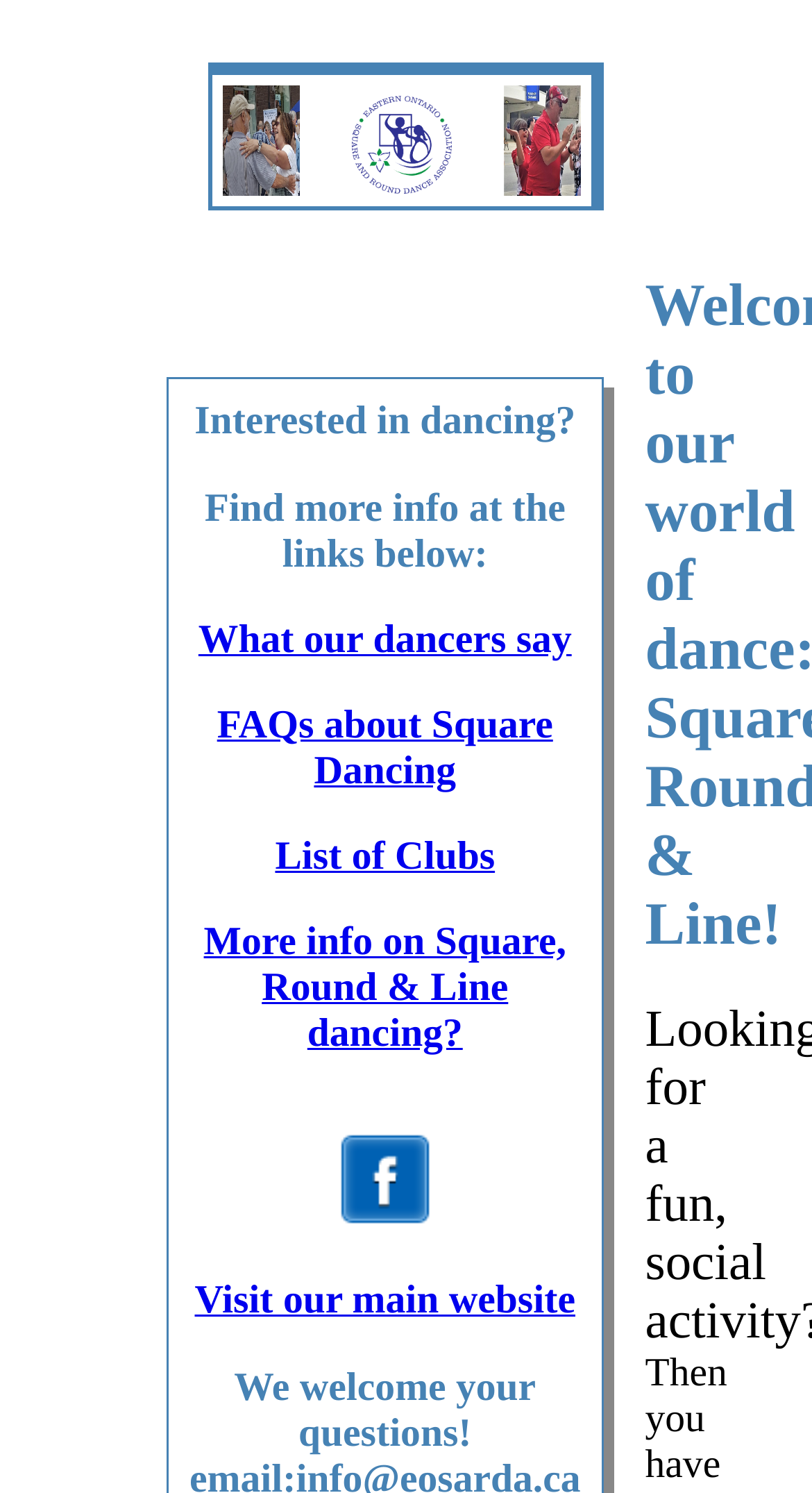Present a detailed account of what is displayed on the webpage.

The webpage is about dancing, with a focus on square dancing. At the top, there are three images aligned horizontally, taking up about a quarter of the page's width each. Below these images, there is a heading that asks "Interested in dancing?" followed by a brief introduction that says "Find more info at the links below:". 

Underneath this introduction, there are five links arranged vertically, each with a brief description. The first link is "What our dancers say", followed by "FAQs about Square Dancing", then "List of Clubs", "More info on Square, Round & Line dancing?", and finally an empty link with an image. The links are stacked on top of each other, with the first one starting from the top-left corner of the page and the last one ending near the bottom of the page.

At the very bottom of the page, there is a link to "Visit our main website" and a message that says "We welcome your questions!". Overall, the webpage appears to be a gateway to more information about square dancing, with links to various resources and a call to action to visit the main website.